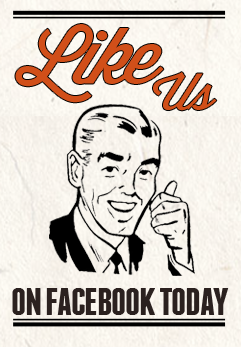What is written above the man in the illustration?
Answer the question in as much detail as possible.

The text 'Like us' is prominently displayed in bold, playful letters above the man in the illustration, emphasizing an invitation to engage with the content.